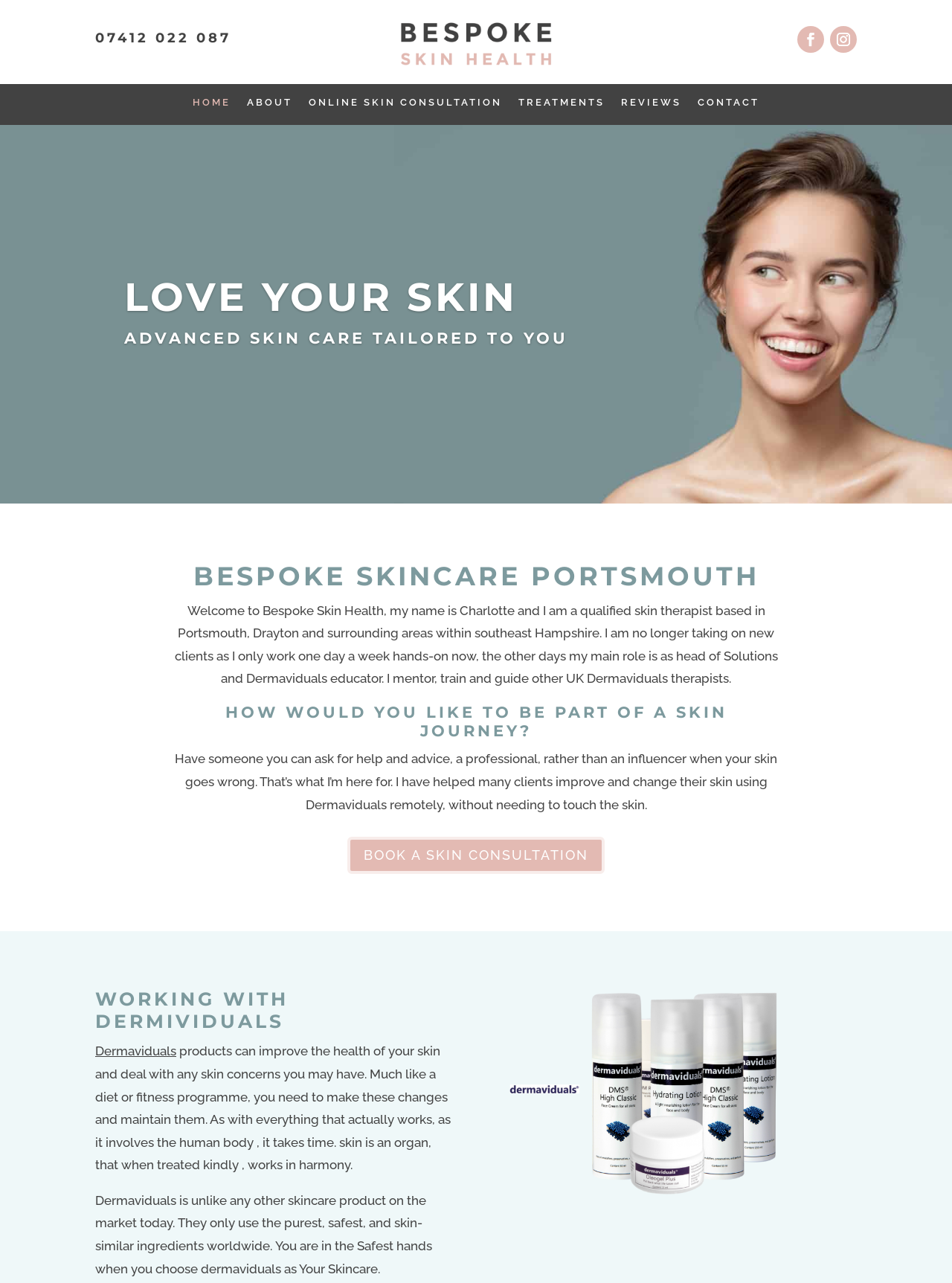Pinpoint the bounding box coordinates of the clickable area needed to execute the instruction: "Learn more about Dermaviduals". The coordinates should be specified as four float numbers between 0 and 1, i.e., [left, top, right, bottom].

[0.259, 0.523, 0.344, 0.535]